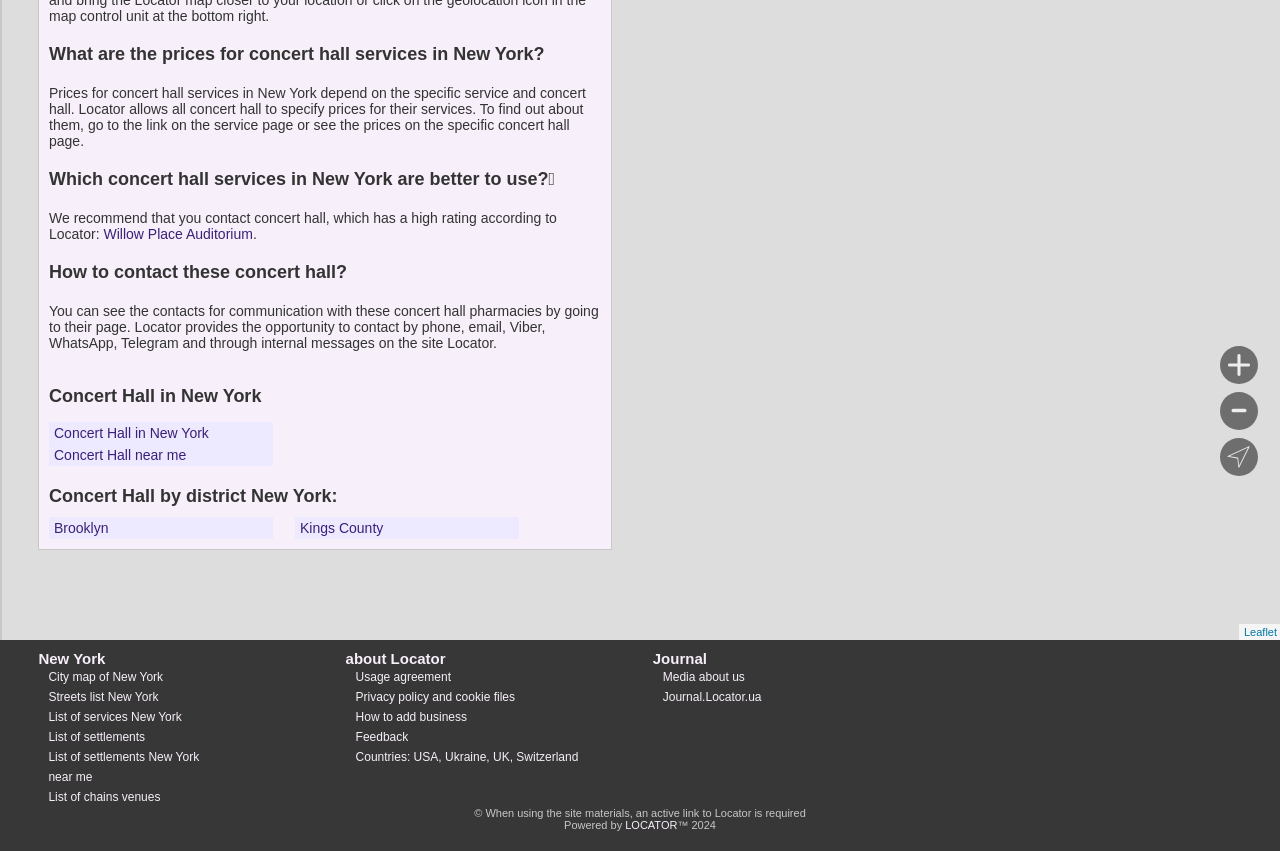Please specify the bounding box coordinates in the format (top-left x, top-left y, bottom-right x, bottom-right y), with values ranging from 0 to 1. Identify the bounding box for the UI component described as follows: Media about us

[0.518, 0.787, 0.582, 0.804]